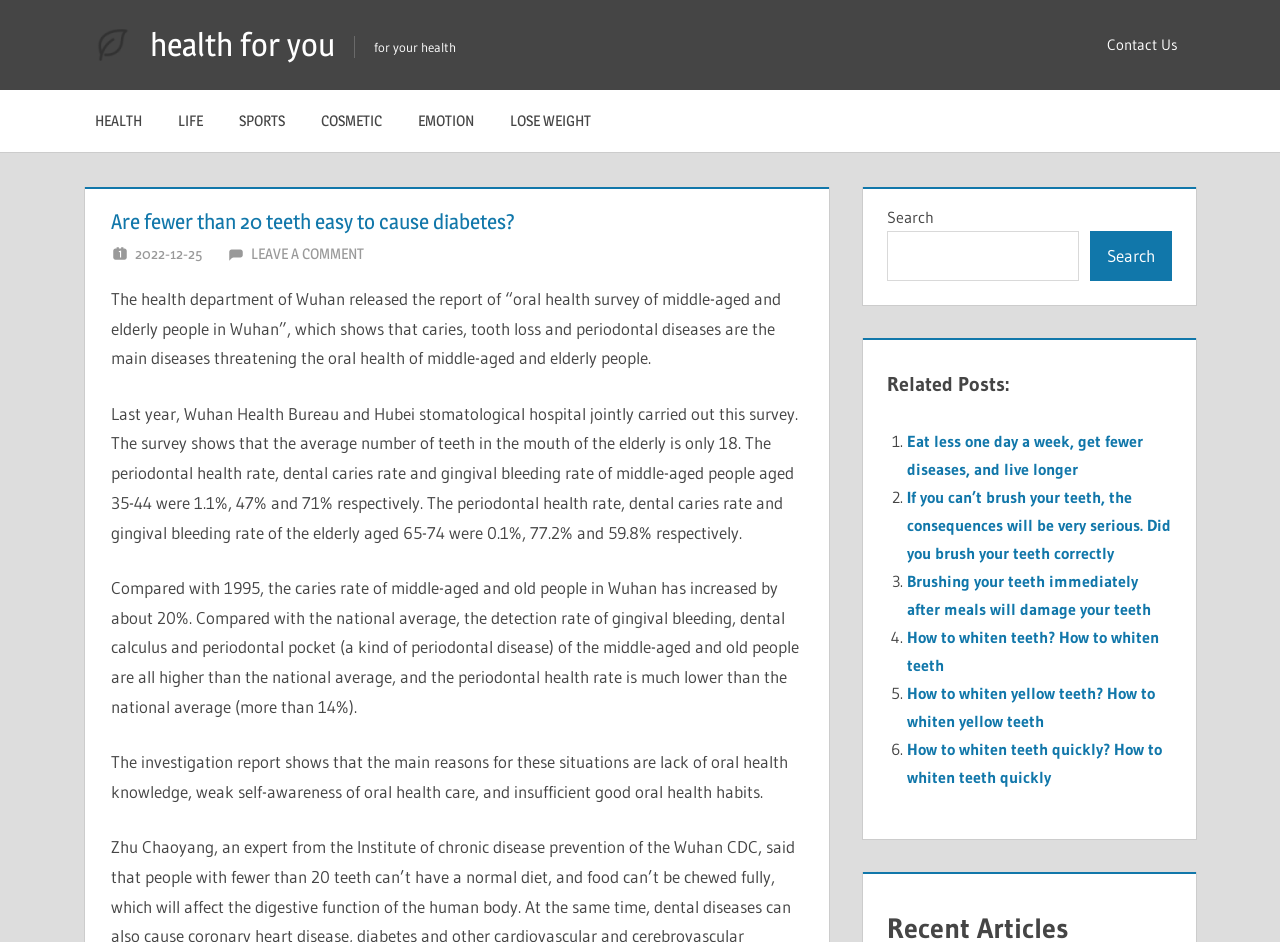How many teeth do the elderly have on average?
Give a detailed and exhaustive answer to the question.

According to the static text 'The survey shows that the average number of teeth in the mouth of the elderly is only 18.', the elderly have 18 teeth on average.